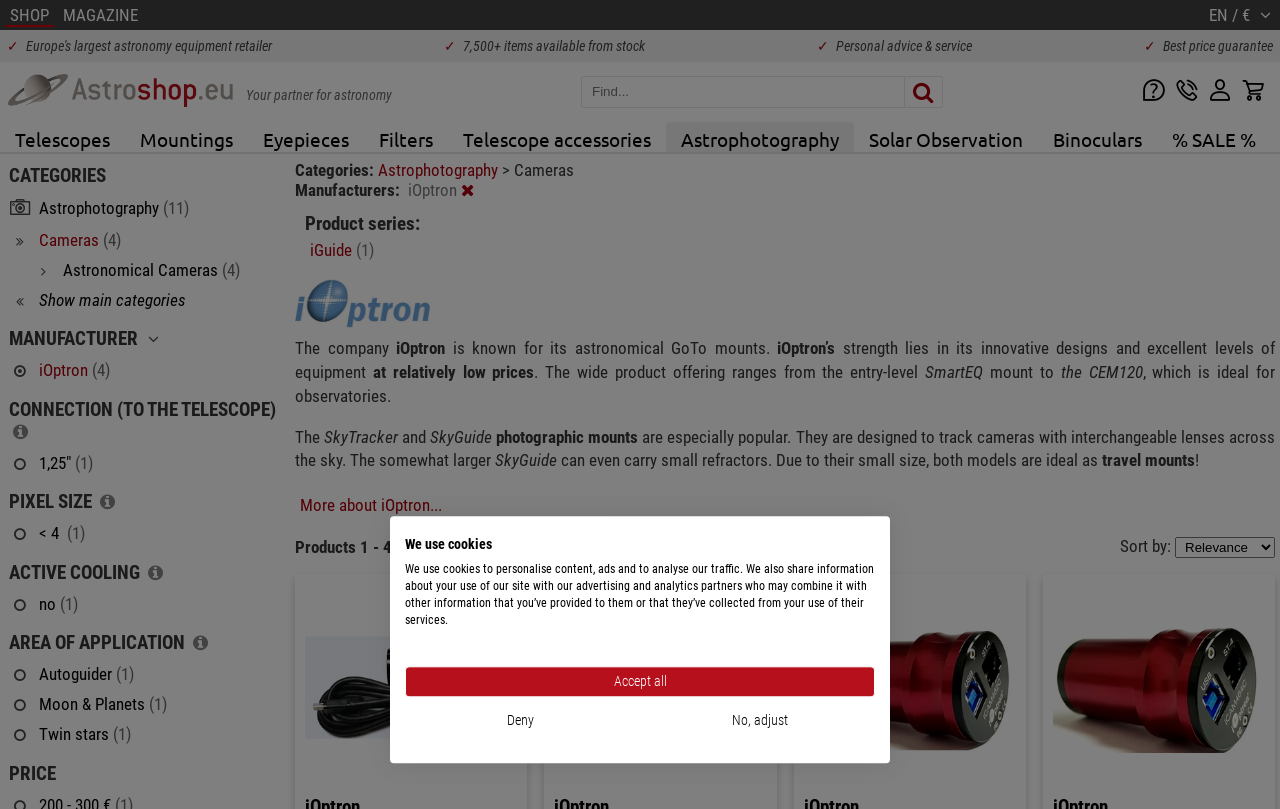Please locate the bounding box coordinates of the element's region that needs to be clicked to follow the instruction: "Click on SHOP". The bounding box coordinates should be provided as four float numbers between 0 and 1, i.e., [left, top, right, bottom].

[0.004, 0.006, 0.045, 0.033]